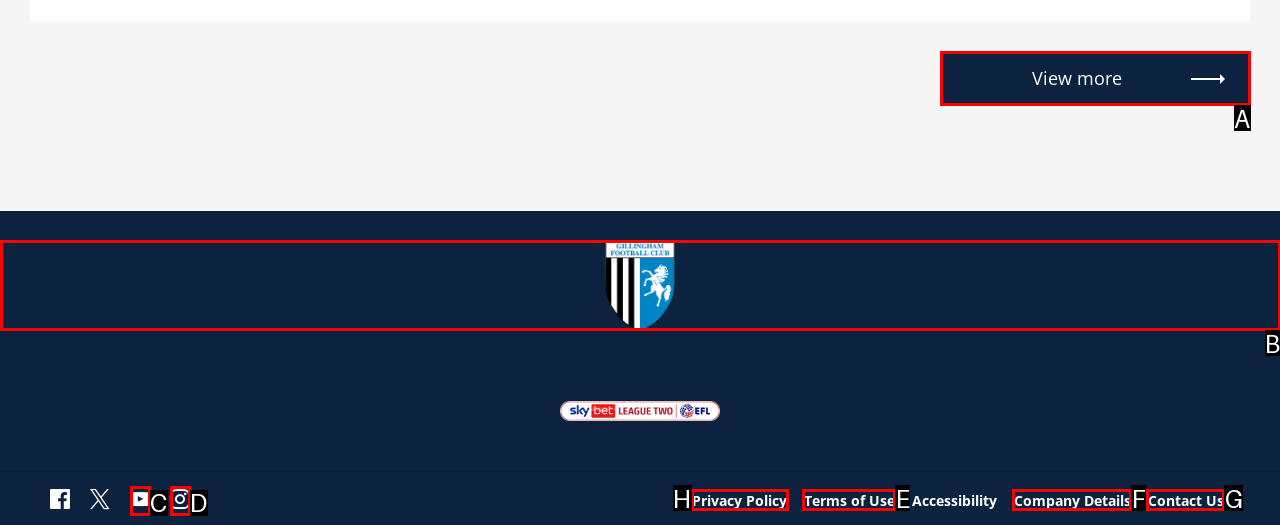To complete the task: Read Privacy Policy, which option should I click? Answer with the appropriate letter from the provided choices.

H